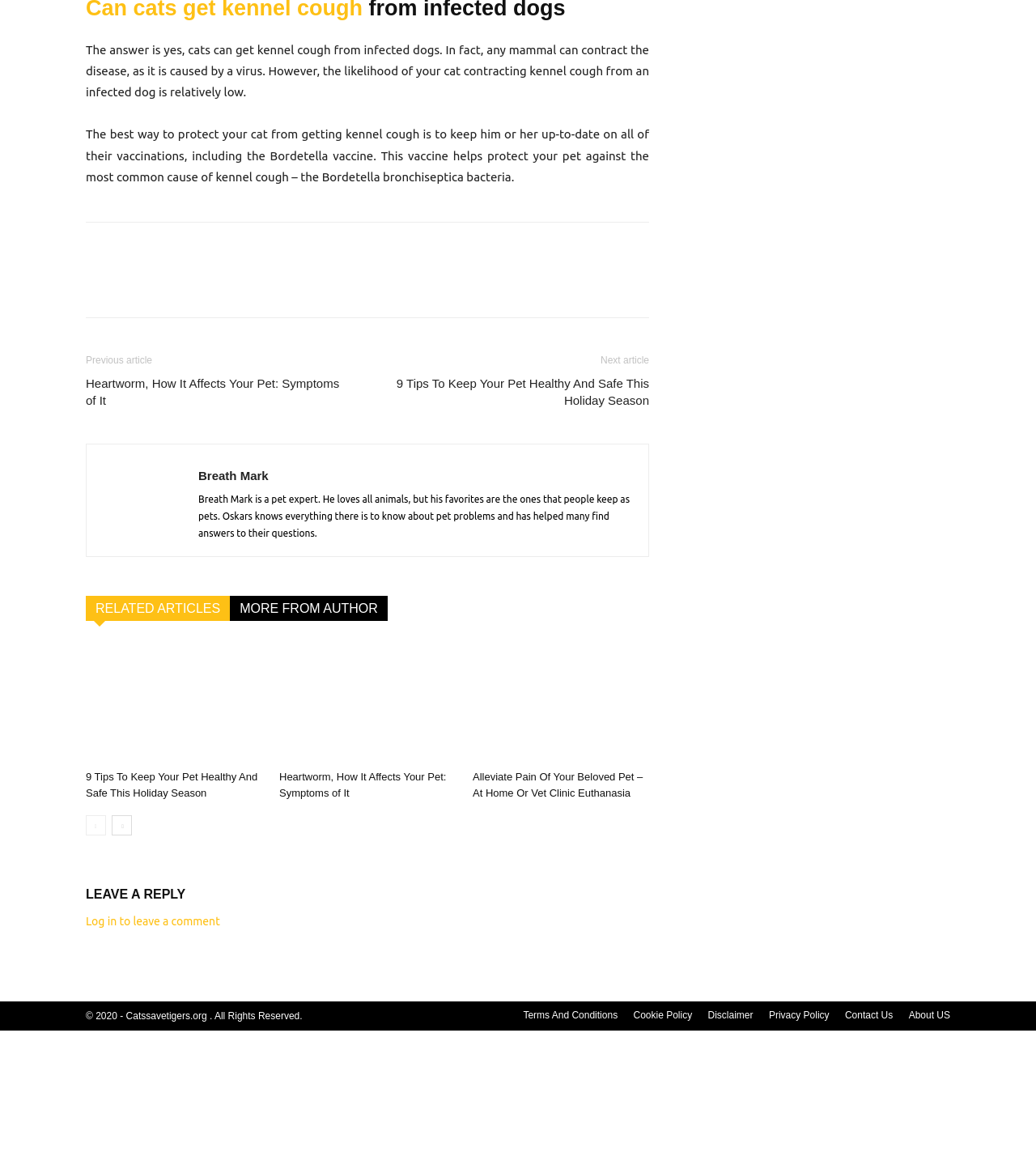What is the copyright year of the website?
Give a comprehensive and detailed explanation for the question.

The copyright year of the website is 2020, which is mentioned at the bottom of the webpage. The text states '© 2020 - Catssavetigers.org. All Rights Reserved.'